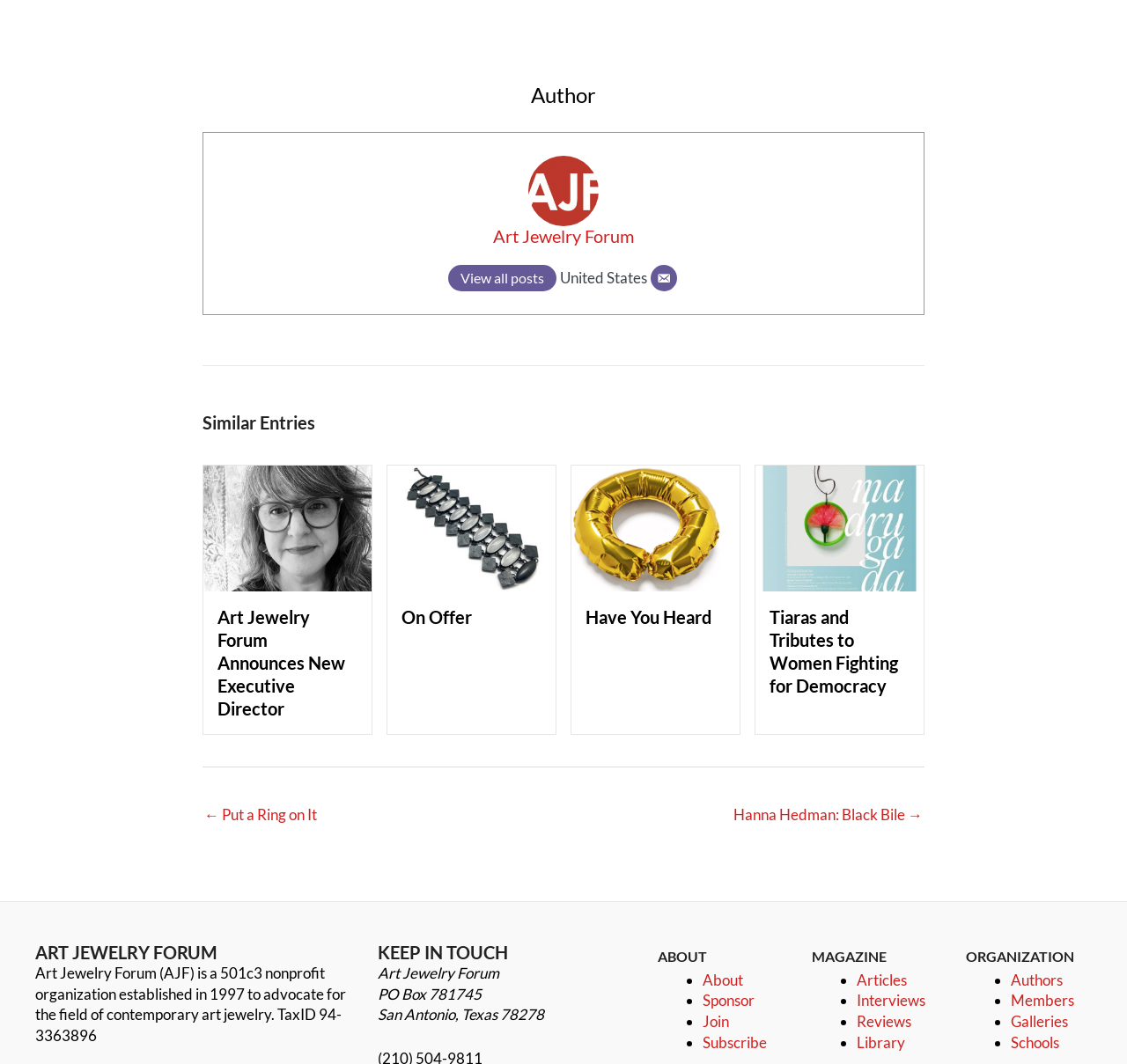Can you provide the bounding box coordinates for the element that should be clicked to implement the instruction: "Check On Offer"?

[0.356, 0.569, 0.48, 0.591]